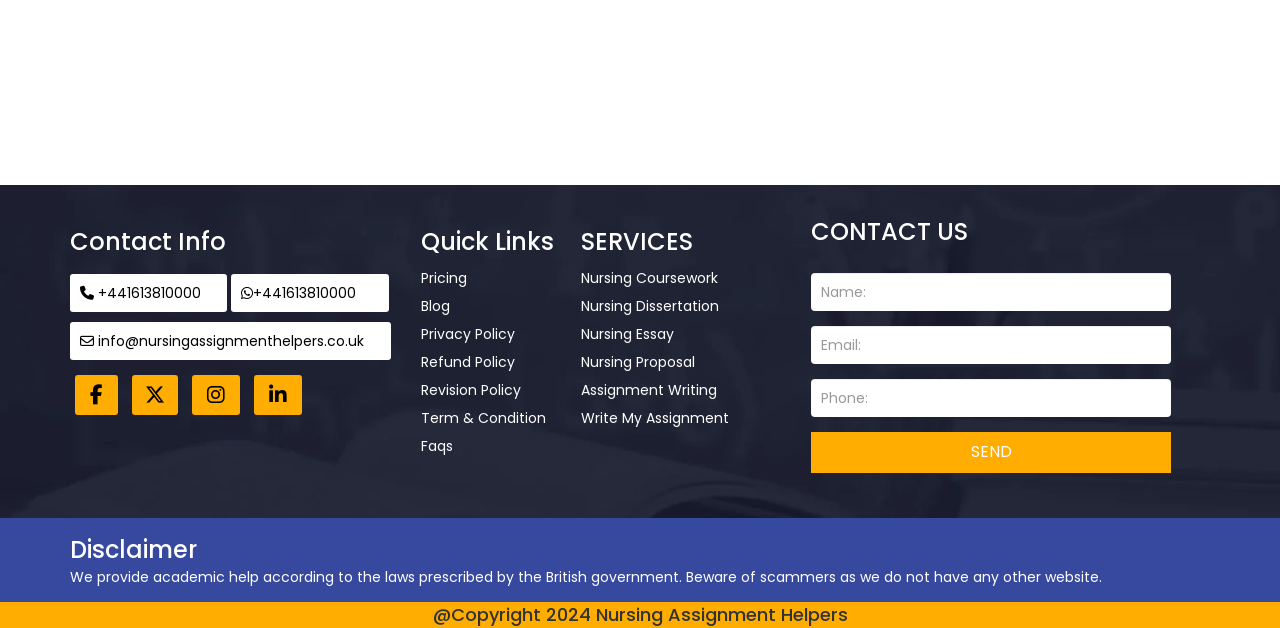Given the element description: "Term & Condition", predict the bounding box coordinates of the UI element it refers to, using four float numbers between 0 and 1, i.e., [left, top, right, bottom].

[0.329, 0.644, 0.454, 0.688]